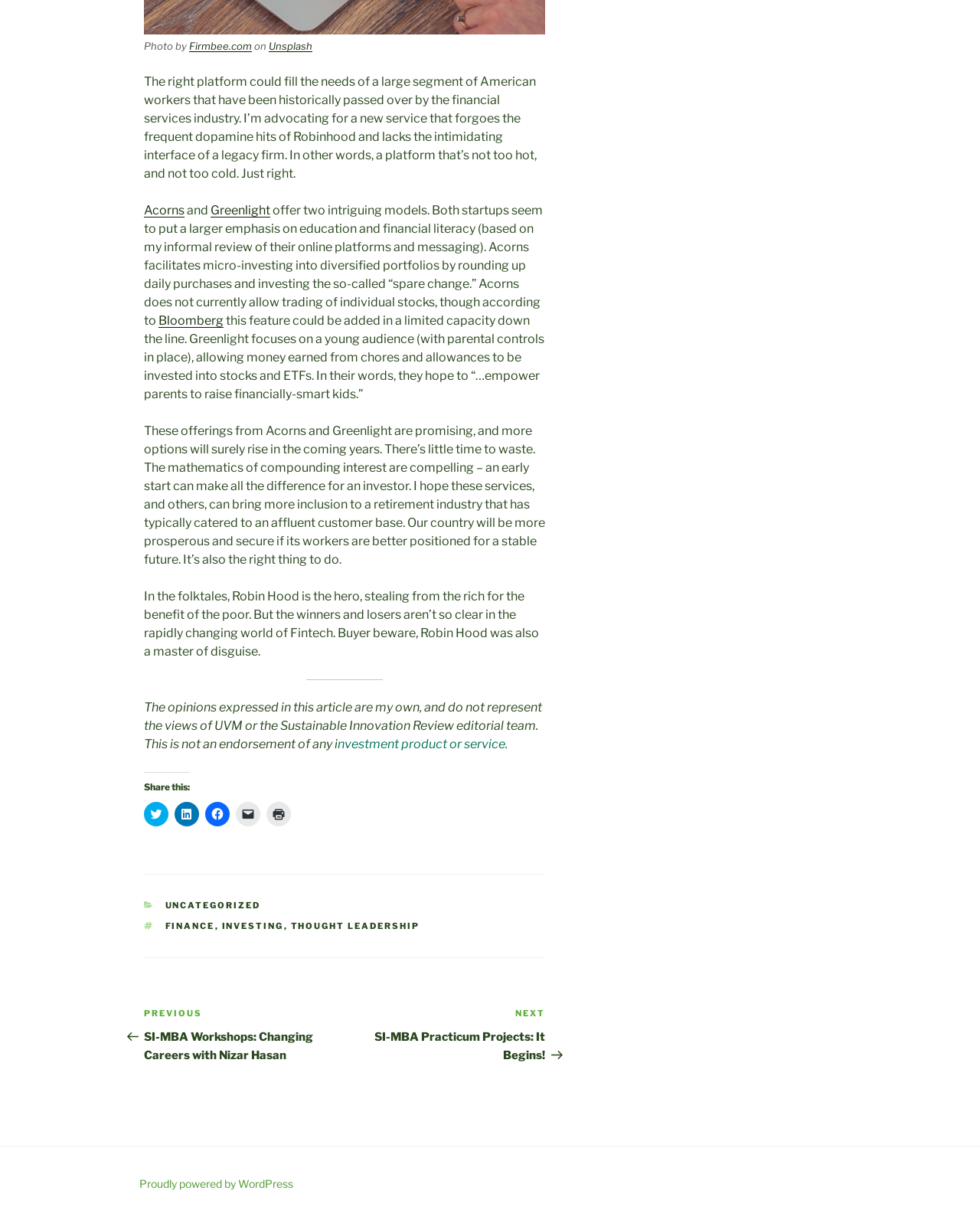Please use the details from the image to answer the following question comprehensively:
What is the author's hope for the financial services industry?

The author hopes that services like Acorns and Greenlight can bring more inclusion to a retirement industry that has typically catered to an affluent customer base, and that this can lead to a more prosperous and secure future for American workers.